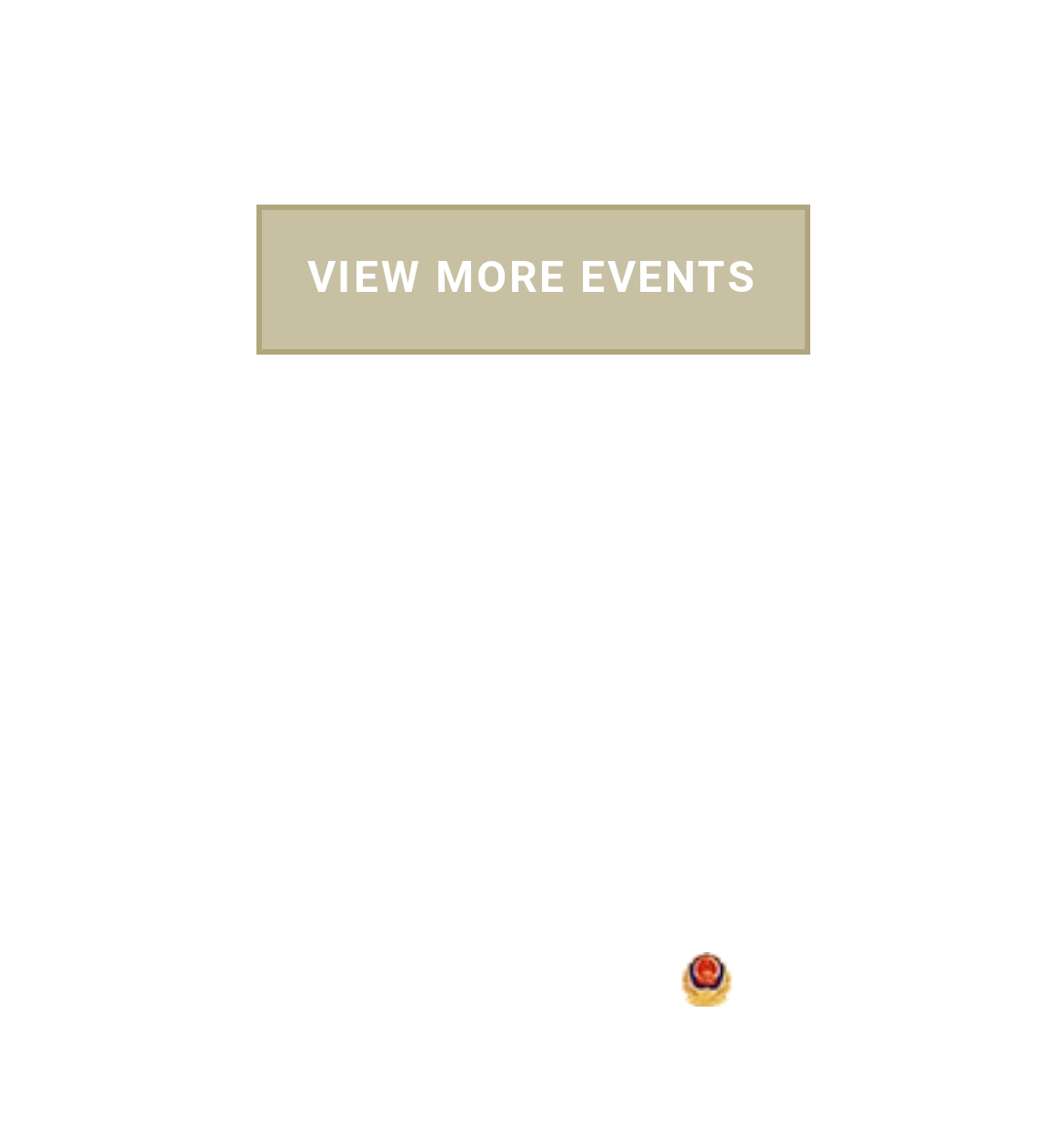How many links are in the footer?
Using the image, answer in one word or phrase.

5